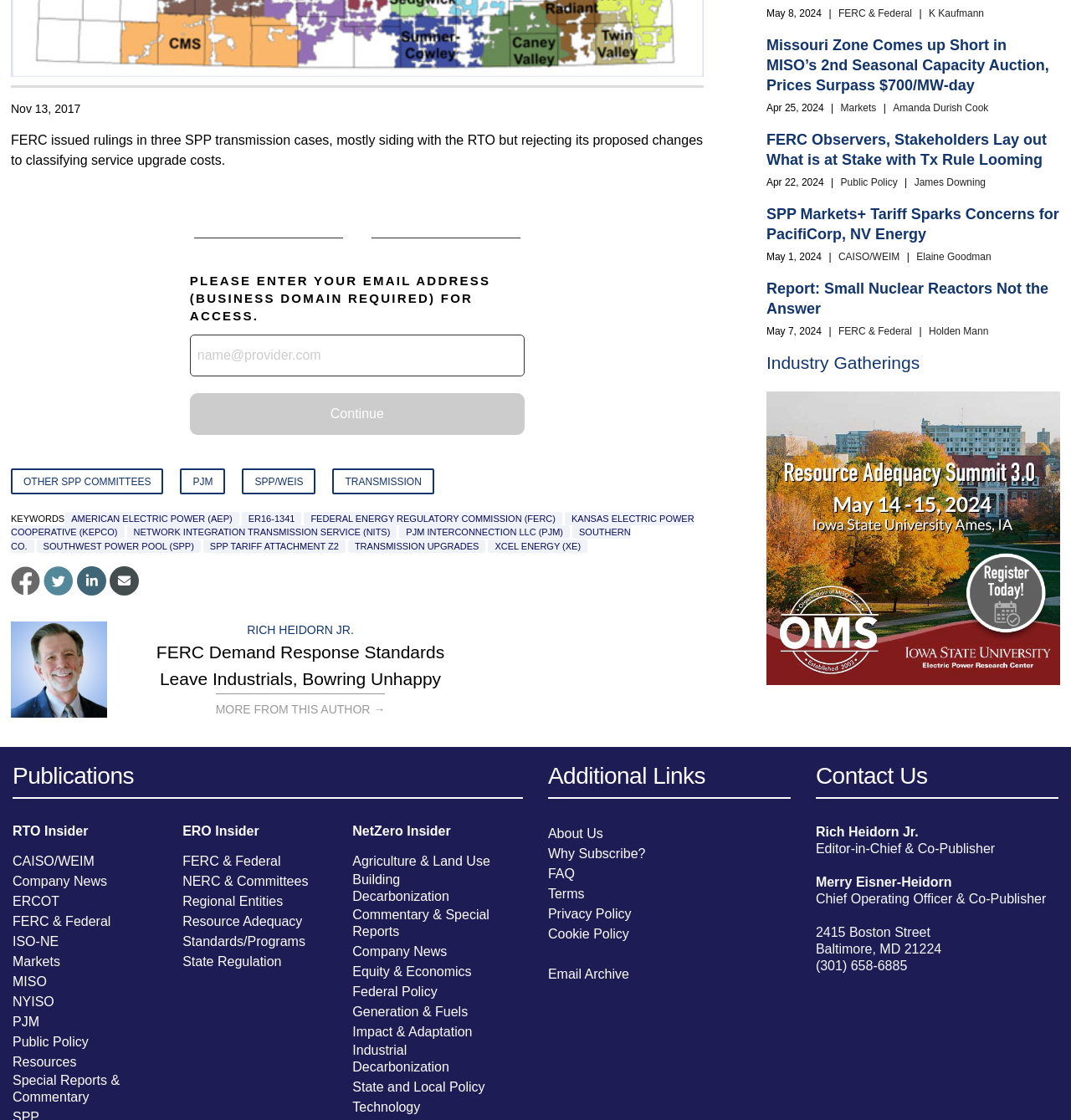Provide the bounding box coordinates for the specified HTML element described in this description: "Commentary & Special Reports". The coordinates should be four float numbers ranging from 0 to 1, in the format [left, top, right, bottom].

[0.329, 0.81, 0.464, 0.839]